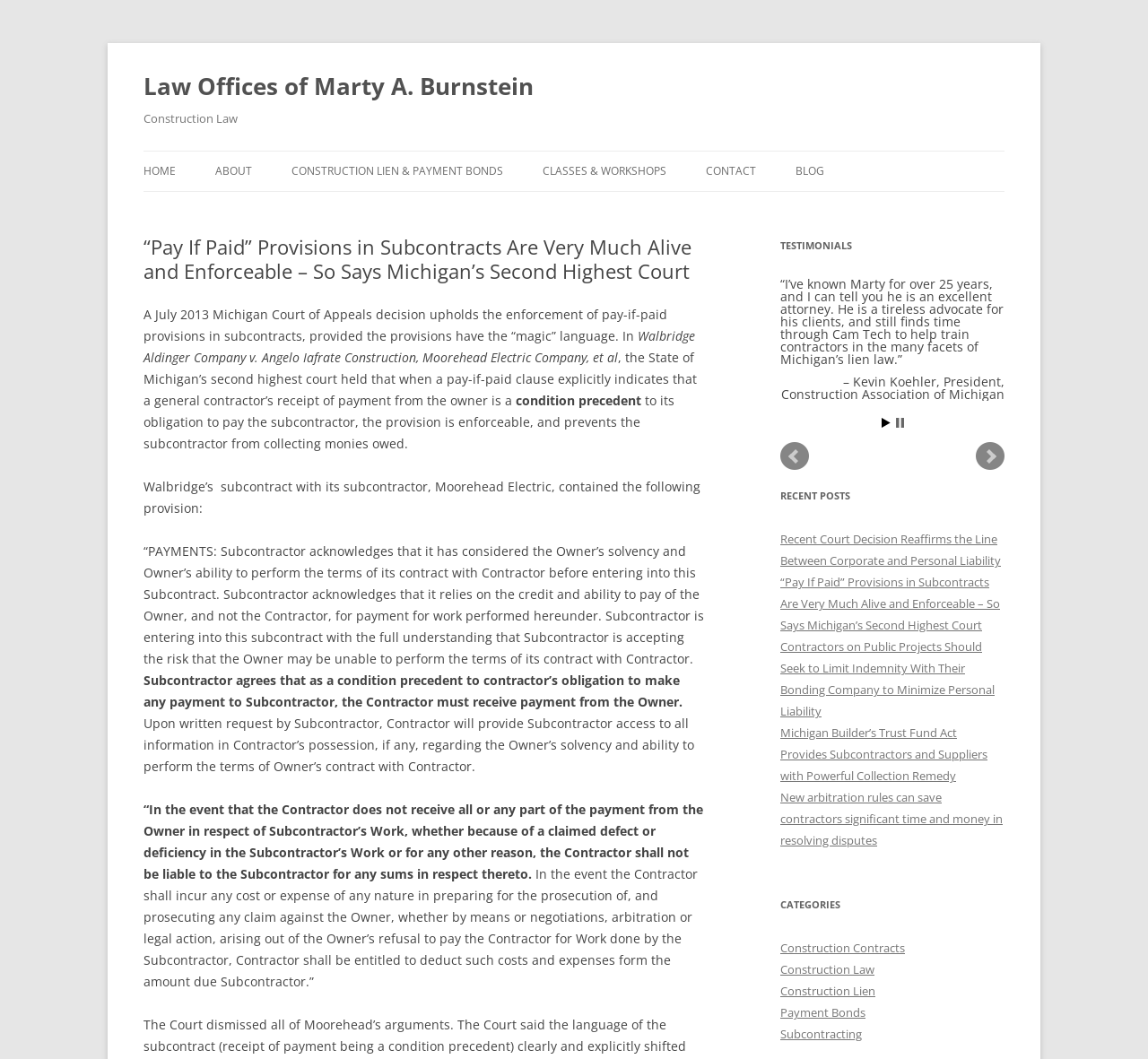Determine the bounding box coordinates of the element's region needed to click to follow the instruction: "Read the article 'American Prosperity: Scientists Develop Dye That Sticks to Cancer Cells'". Provide these coordinates as four float numbers between 0 and 1, formatted as [left, top, right, bottom].

None